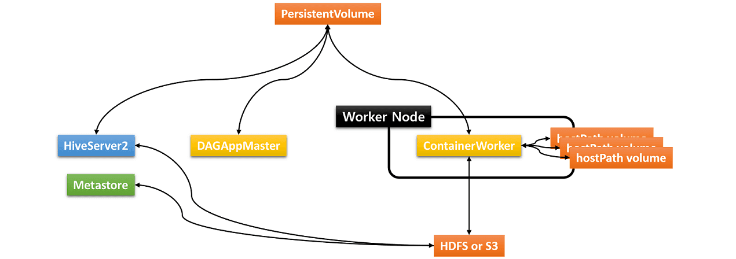Provide your answer in one word or a succinct phrase for the question: 
What is the purpose of PersistentVolume in the architecture?

managing persistent storage needs